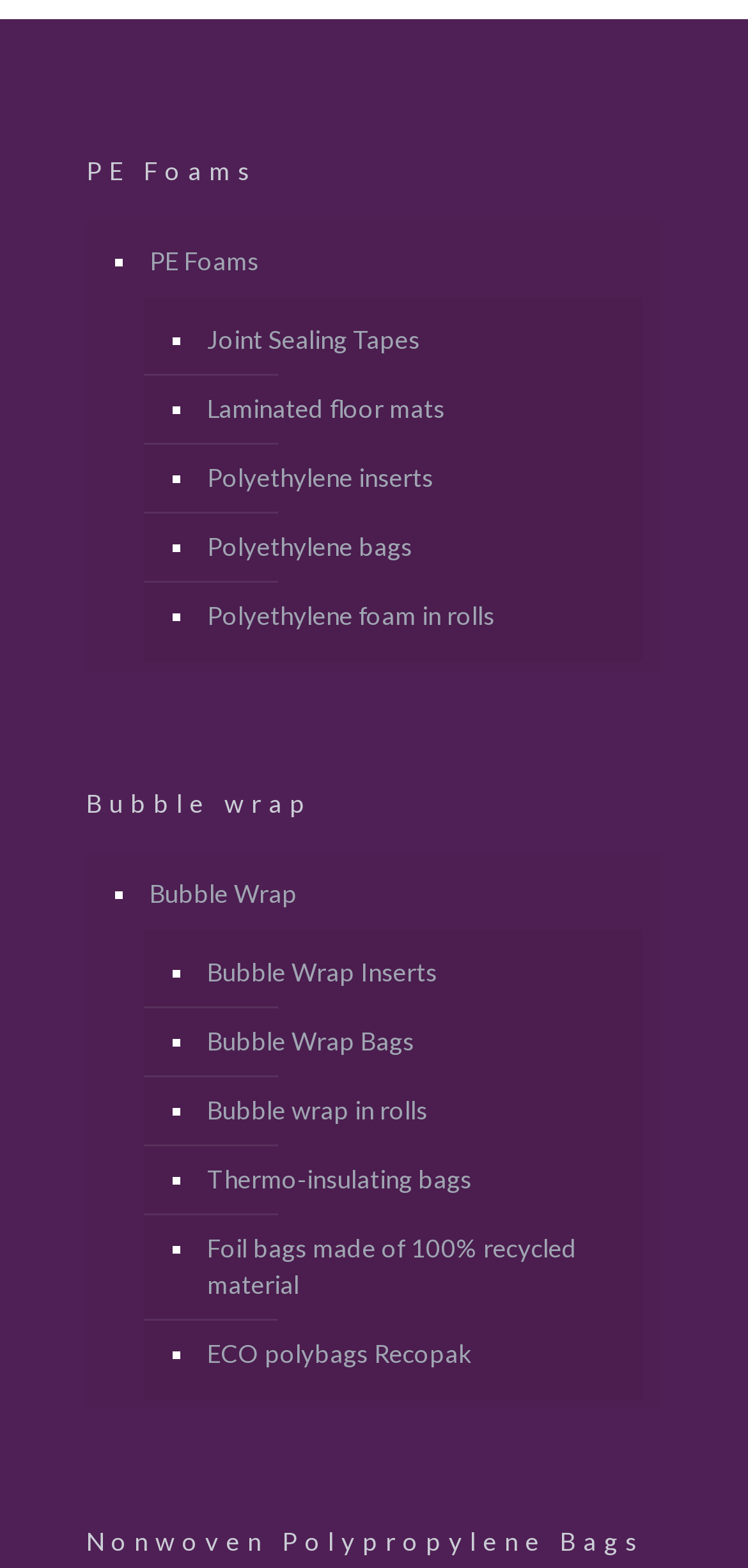How many product categories are listed?
Provide a well-explained and detailed answer to the question.

The number of product categories listed can be determined by counting the number of heading elements. There are 3 heading elements, namely 'PE Foams', 'Bubble wrap', and 'Nonwoven Polypropylene Bags'.